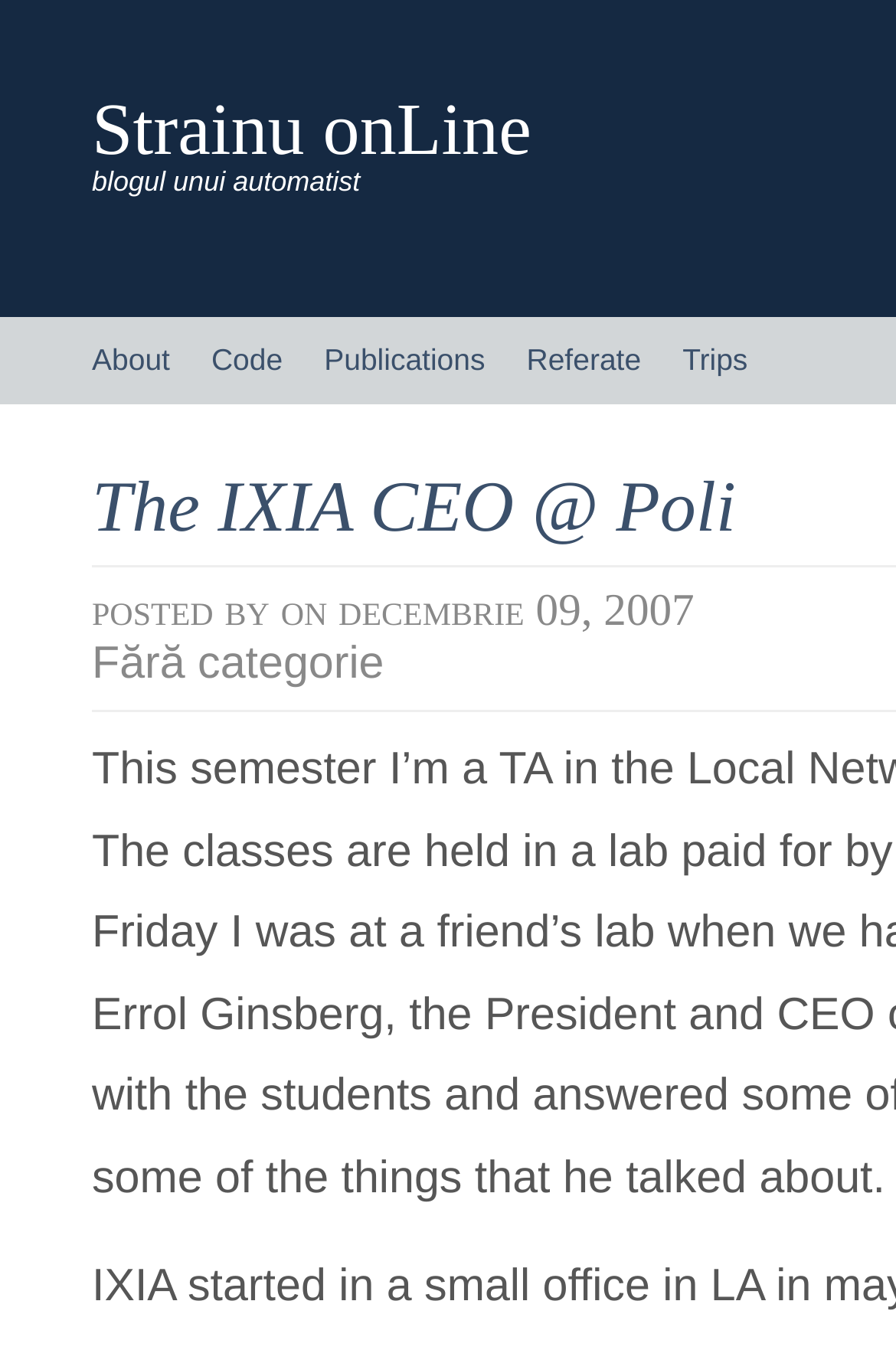Answer the question with a single word or phrase: 
What is the date of the latest post?

2007-12-09